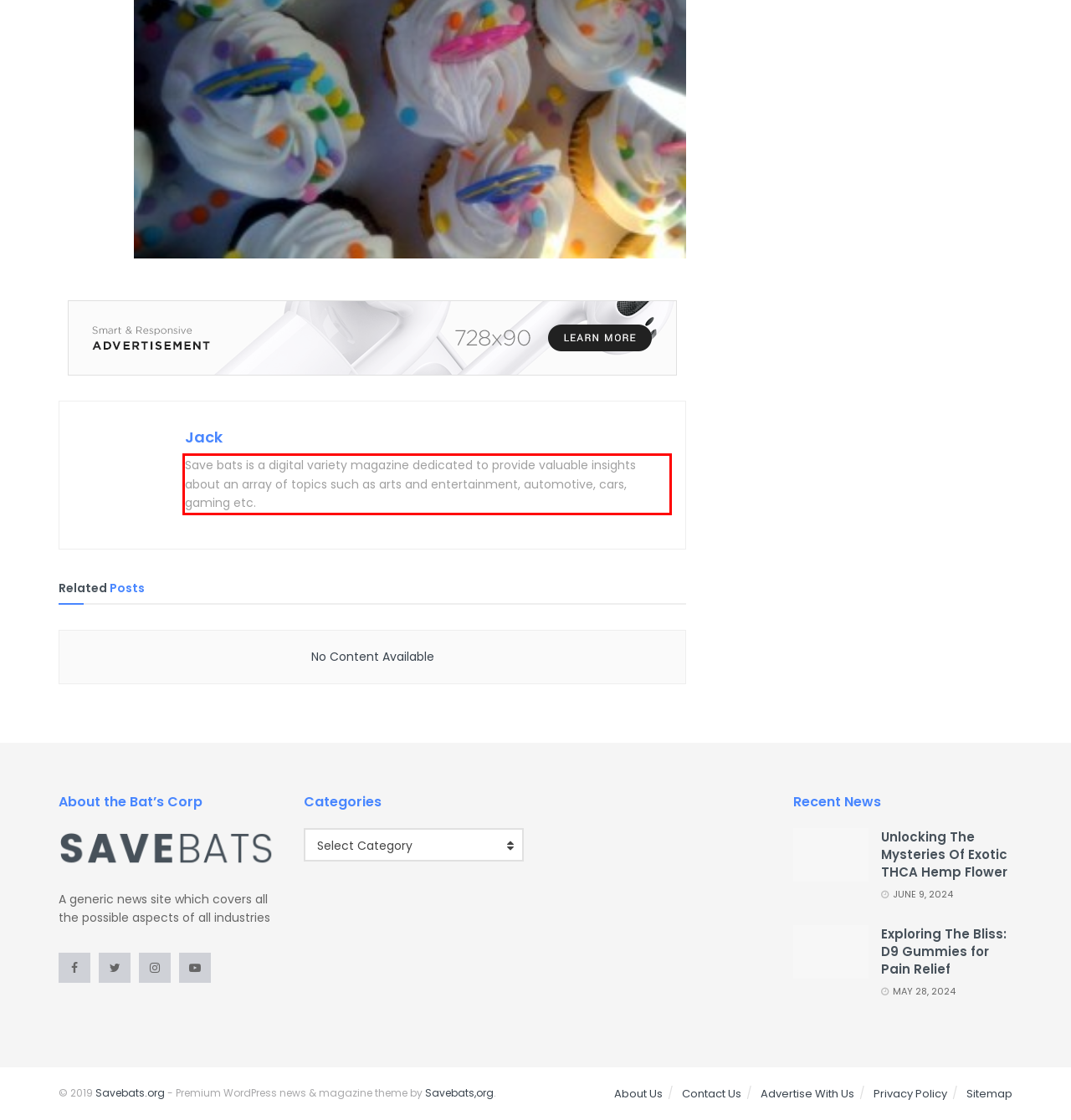Please analyze the provided webpage screenshot and perform OCR to extract the text content from the red rectangle bounding box.

Save bats is a digital variety magazine dedicated to provide valuable insights about an array of topics such as arts and entertainment, automotive, cars, gaming etc.